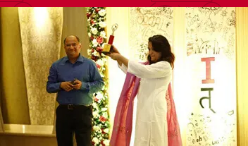What is the atmosphere like in the event?
Please provide a comprehensive answer to the question based on the webpage screenshot.

The backdrop features festive decorations and a spirited atmosphere, which suggests that the event is a lively and celebratory occasion that unites alumni, students, and media professionals.